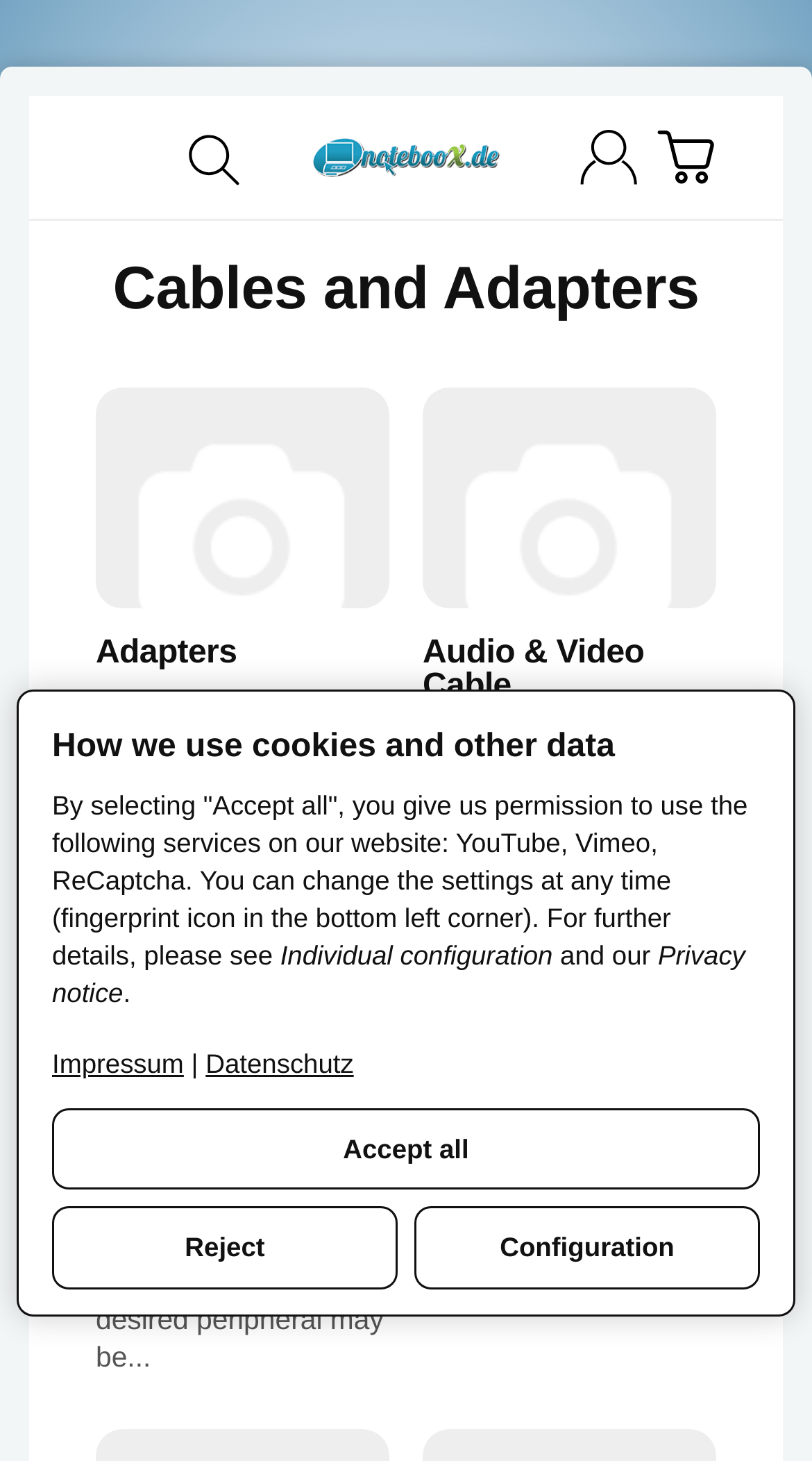Identify the bounding box coordinates of the specific part of the webpage to click to complete this instruction: "View basket".

[0.808, 0.087, 0.882, 0.128]